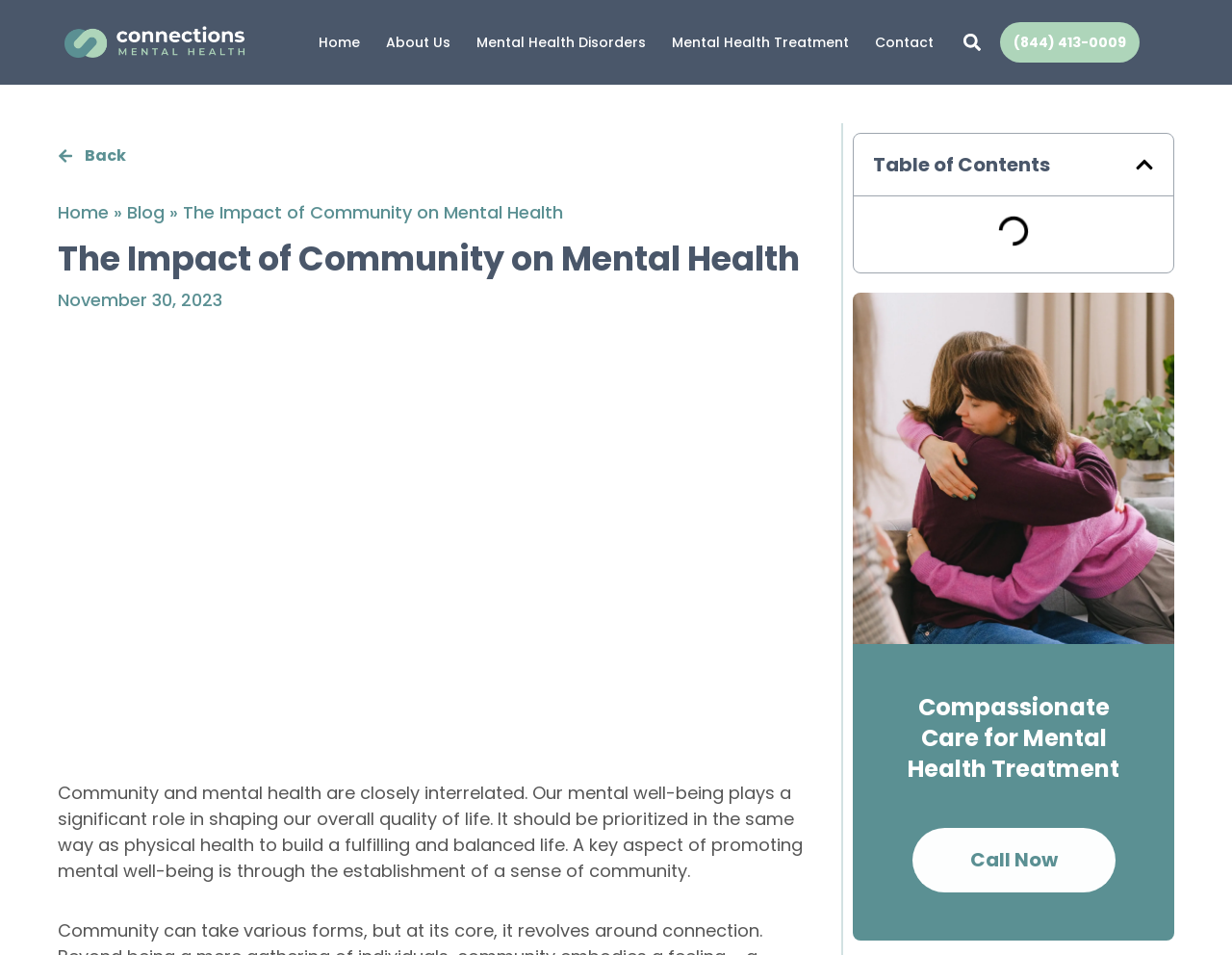Can you find the bounding box coordinates of the area I should click to execute the following instruction: "Close the table of contents"?

[0.921, 0.162, 0.937, 0.182]